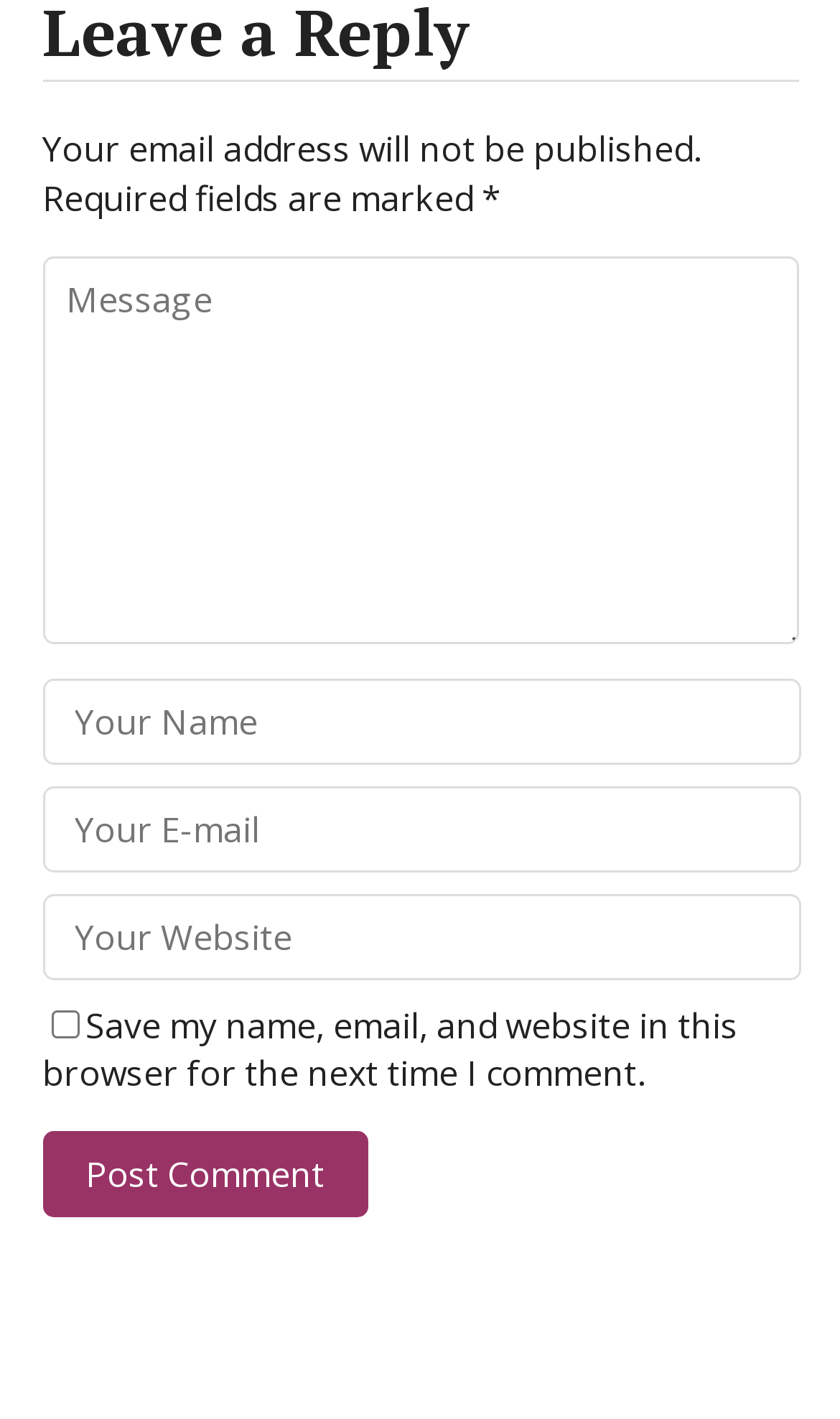Refer to the image and provide an in-depth answer to the question: 
What is the purpose of the checkbox?

The checkbox is labeled 'Save my name, email, and website in this browser for the next time I comment.' This suggests that its purpose is to save the user's comment information for future use.